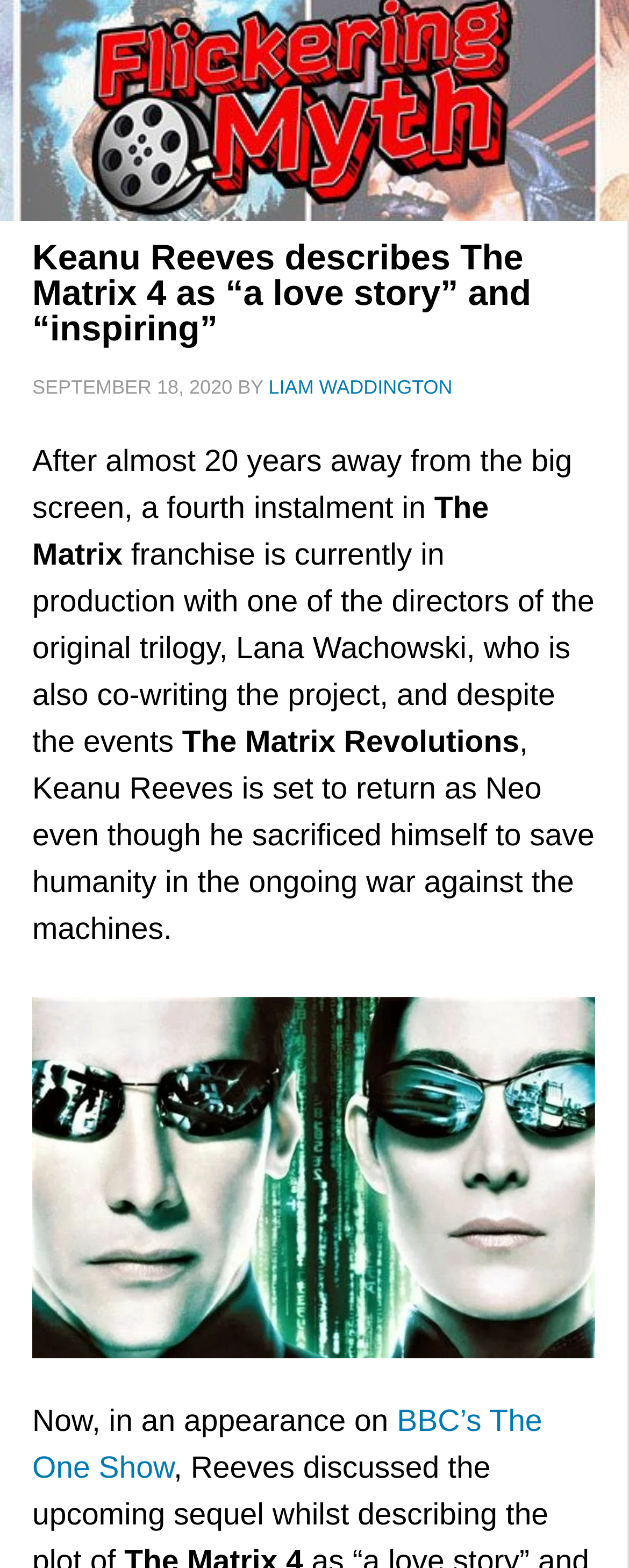Provide an in-depth caption for the webpage.

The webpage is about Keanu Reeves' description of the fourth installment in The Matrix franchise. At the top, there is a header with the title "Keanu Reeves describes The Matrix 4 as “a love story” and “inspiring”" and a timestamp "SEPTEMBER 18, 2020" with the author's name "LIAM WADDINGTON" next to it. 

Below the header, there is a paragraph of text that explains the context of the fourth installment, mentioning that it is currently in production with Lana Wachowski as the director and co-writer. The text also mentions the events of the previous installment, The Matrix Revolutions.

Following this, there is another paragraph that discusses Keanu Reeves' return as Neo in the new installment, despite his character's sacrifice in the previous film. 

Underneath the text, there is an image that takes up a significant portion of the page. 

At the bottom, there is a final sentence that mentions Keanu Reeves' appearance on BBC's The One Show, where he likely discussed the new film.